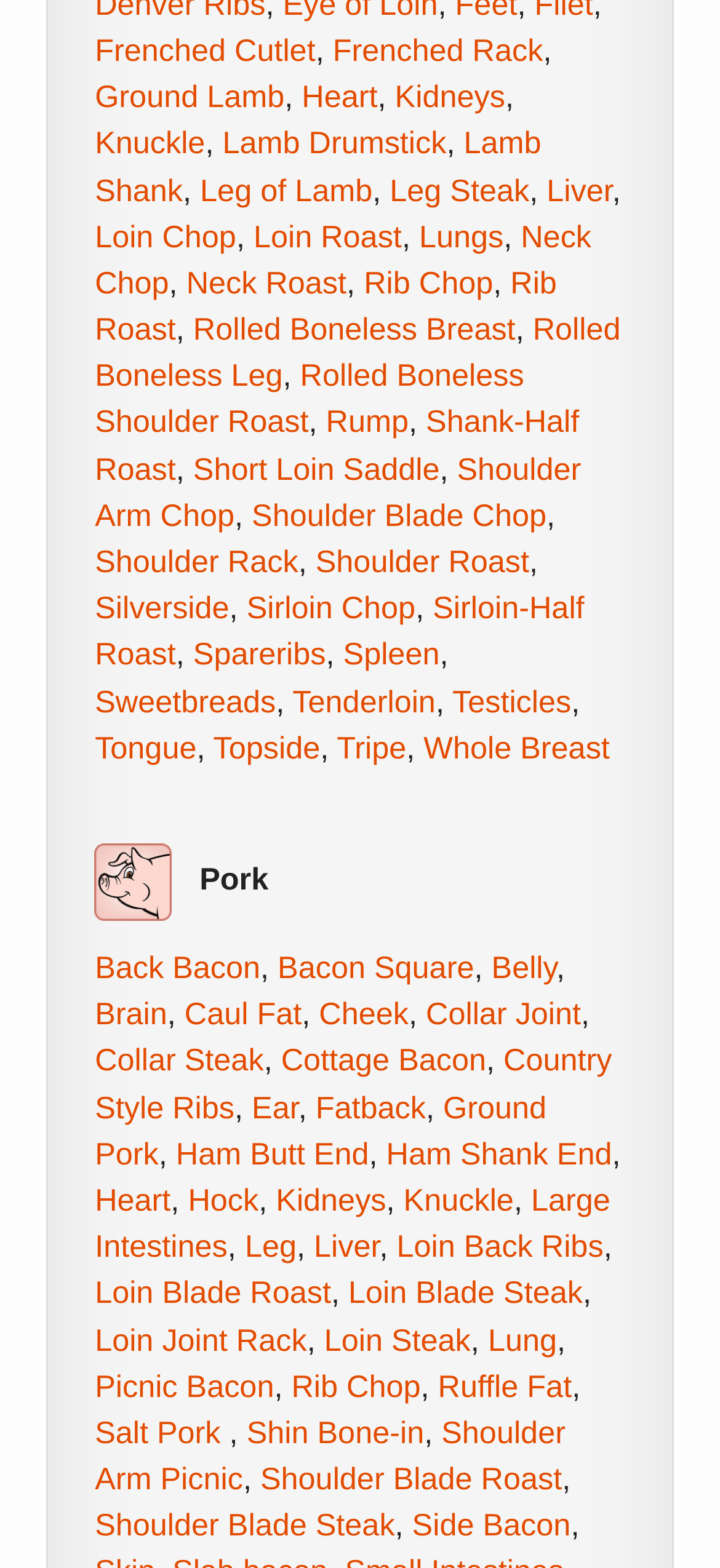Please find the bounding box coordinates of the element that you should click to achieve the following instruction: "Click on Ground Lamb". The coordinates should be presented as four float numbers between 0 and 1: [left, top, right, bottom].

[0.132, 0.051, 0.395, 0.073]